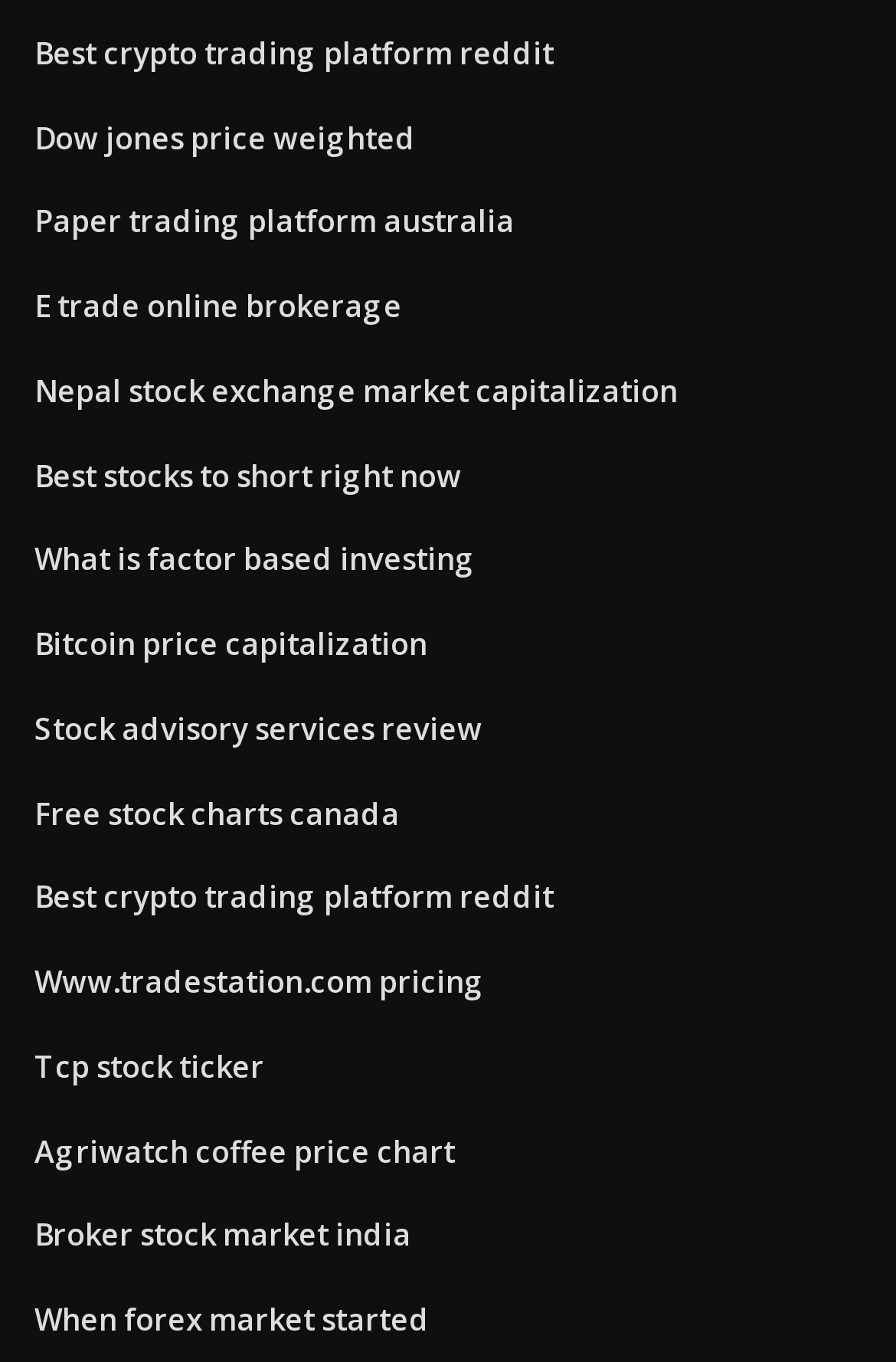Please indicate the bounding box coordinates for the clickable area to complete the following task: "Explore paper trading platform australia". The coordinates should be specified as four float numbers between 0 and 1, i.e., [left, top, right, bottom].

[0.038, 0.147, 0.574, 0.178]